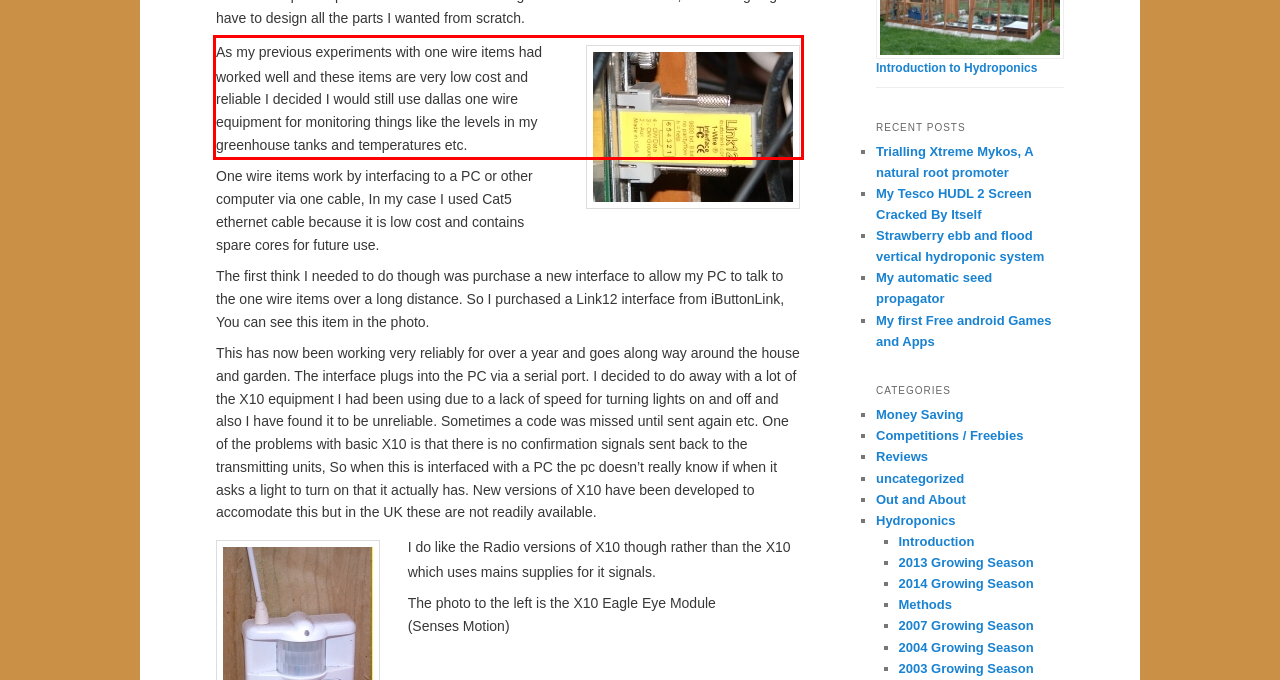Please look at the screenshot provided and find the red bounding box. Extract the text content contained within this bounding box.

As my previous experiments with one wire items had worked well and these items are very low cost and reliable I decided I would still use dallas one wire equipment for monitoring things like the levels in my greenhouse tanks and temperatures etc.